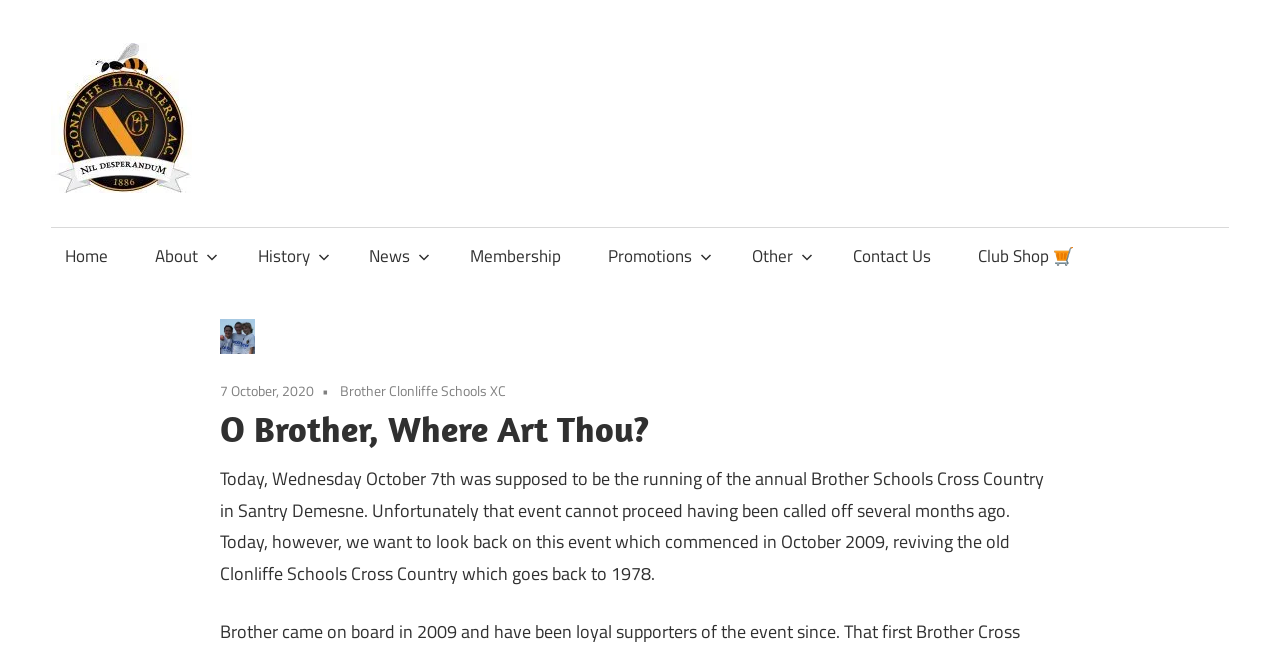Utilize the information from the image to answer the question in detail:
What is the name of the harriers mentioned on the webpage?

The StaticText element mentions 'Official site of Clonliffe Harriers', indicating that the webpage is related to Clonliffe Harriers.